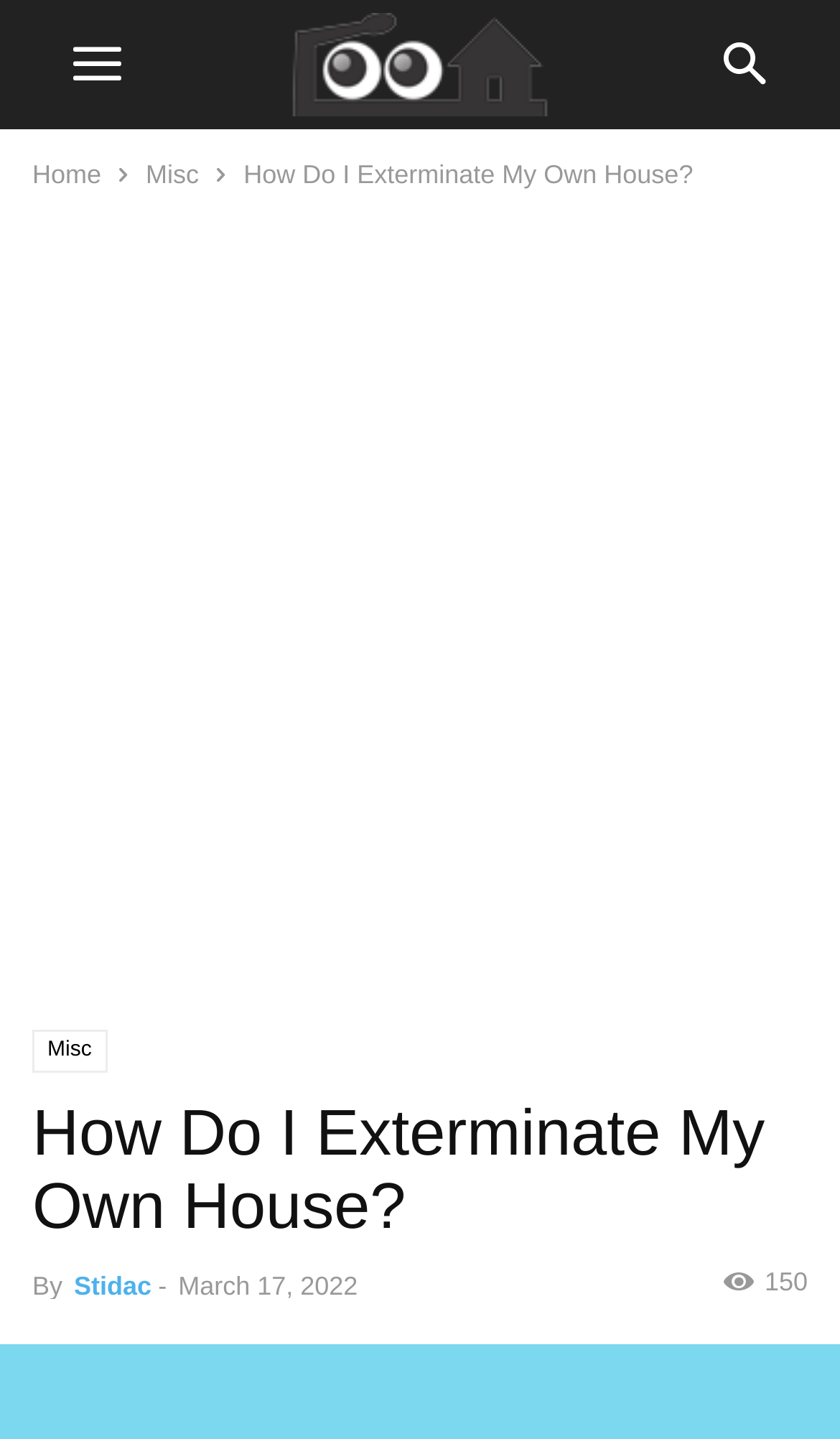Please determine the primary heading and provide its text.

How Do I Exterminate My Own House?